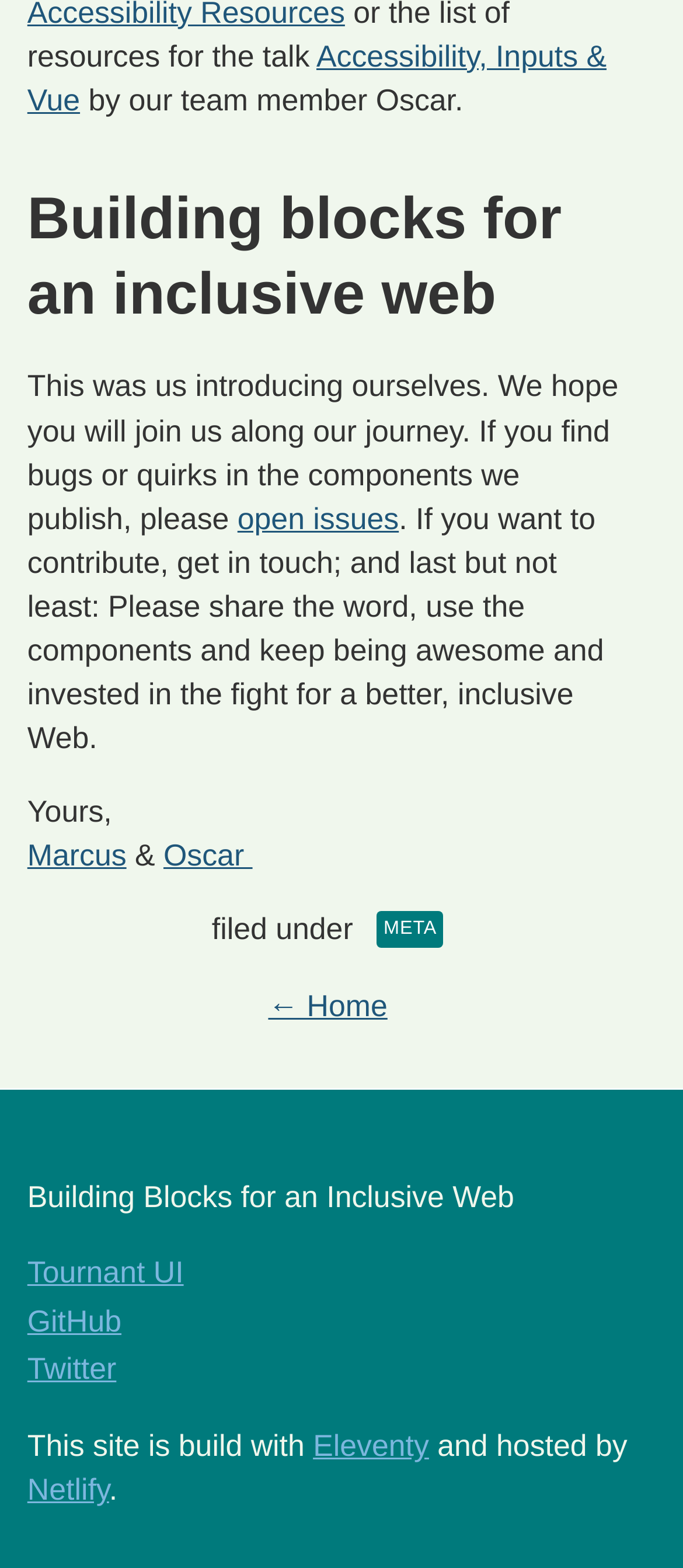What is the name of the platform used to build the website? Look at the image and give a one-word or short phrase answer.

Eleventy